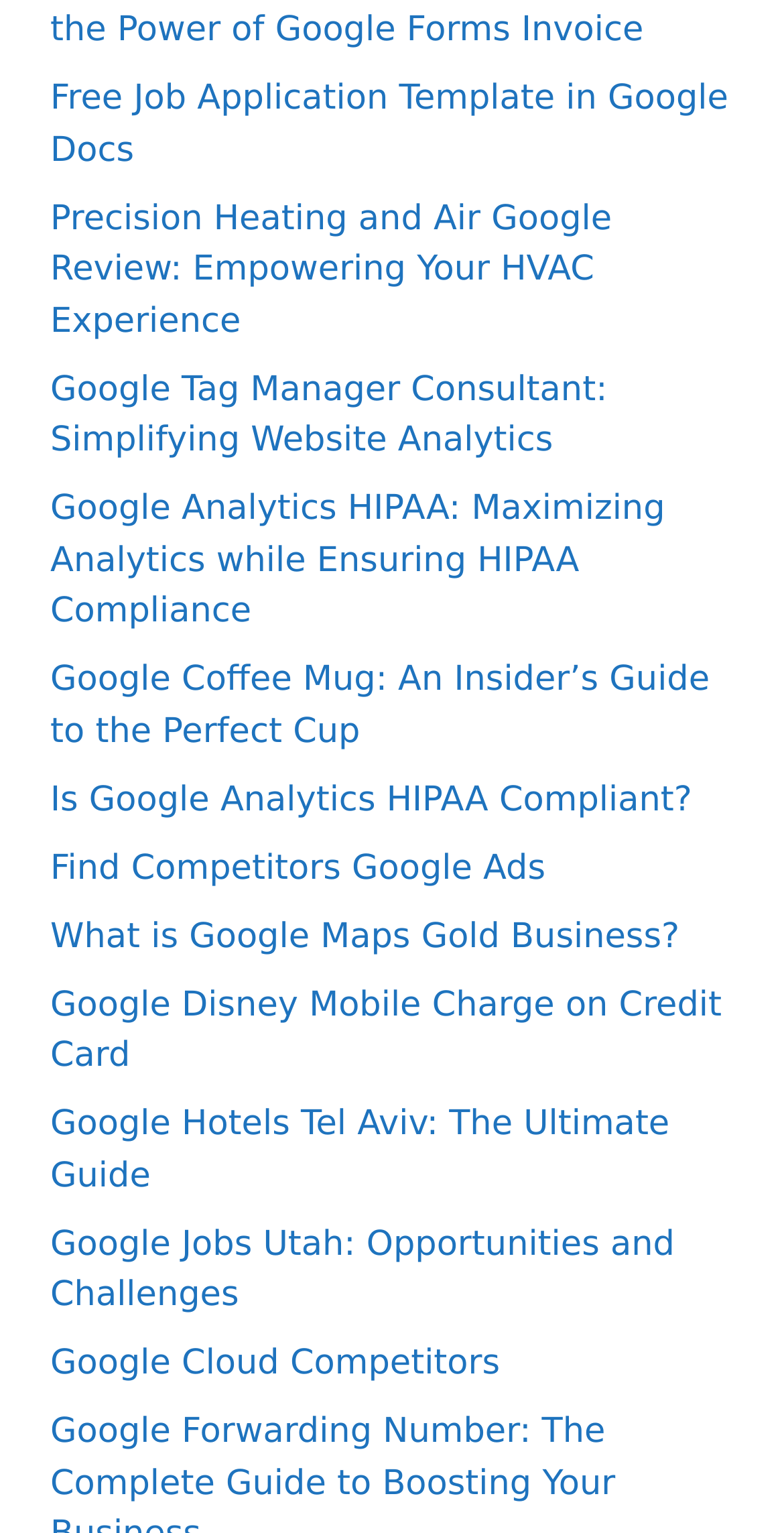Determine the bounding box coordinates for the clickable element required to fulfill the instruction: "Read the review of Precision Heating and Air on Google". Provide the coordinates as four float numbers between 0 and 1, i.e., [left, top, right, bottom].

[0.064, 0.13, 0.78, 0.223]